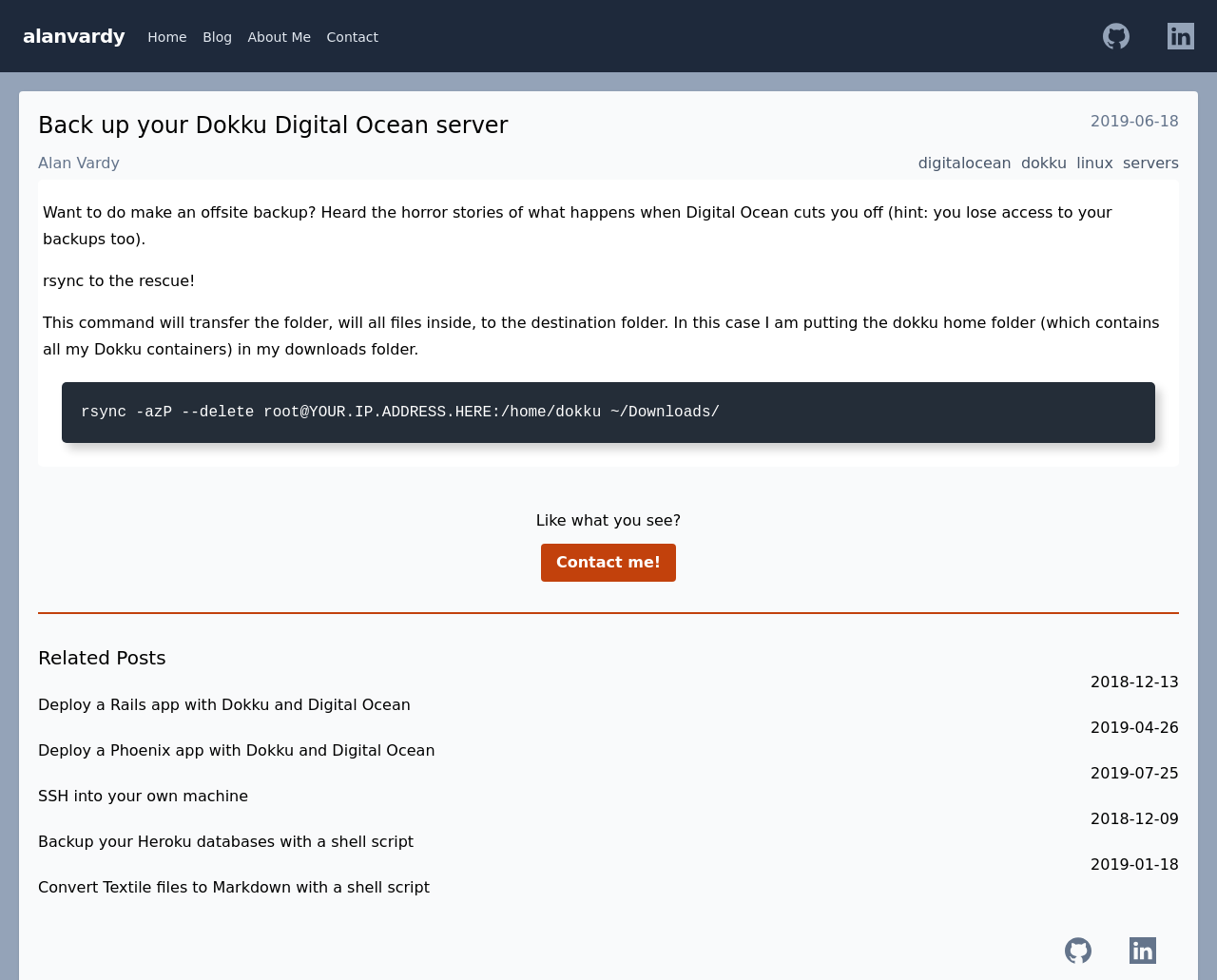Answer the question below using just one word or a short phrase: 
How many social media links are present at the top right corner?

2